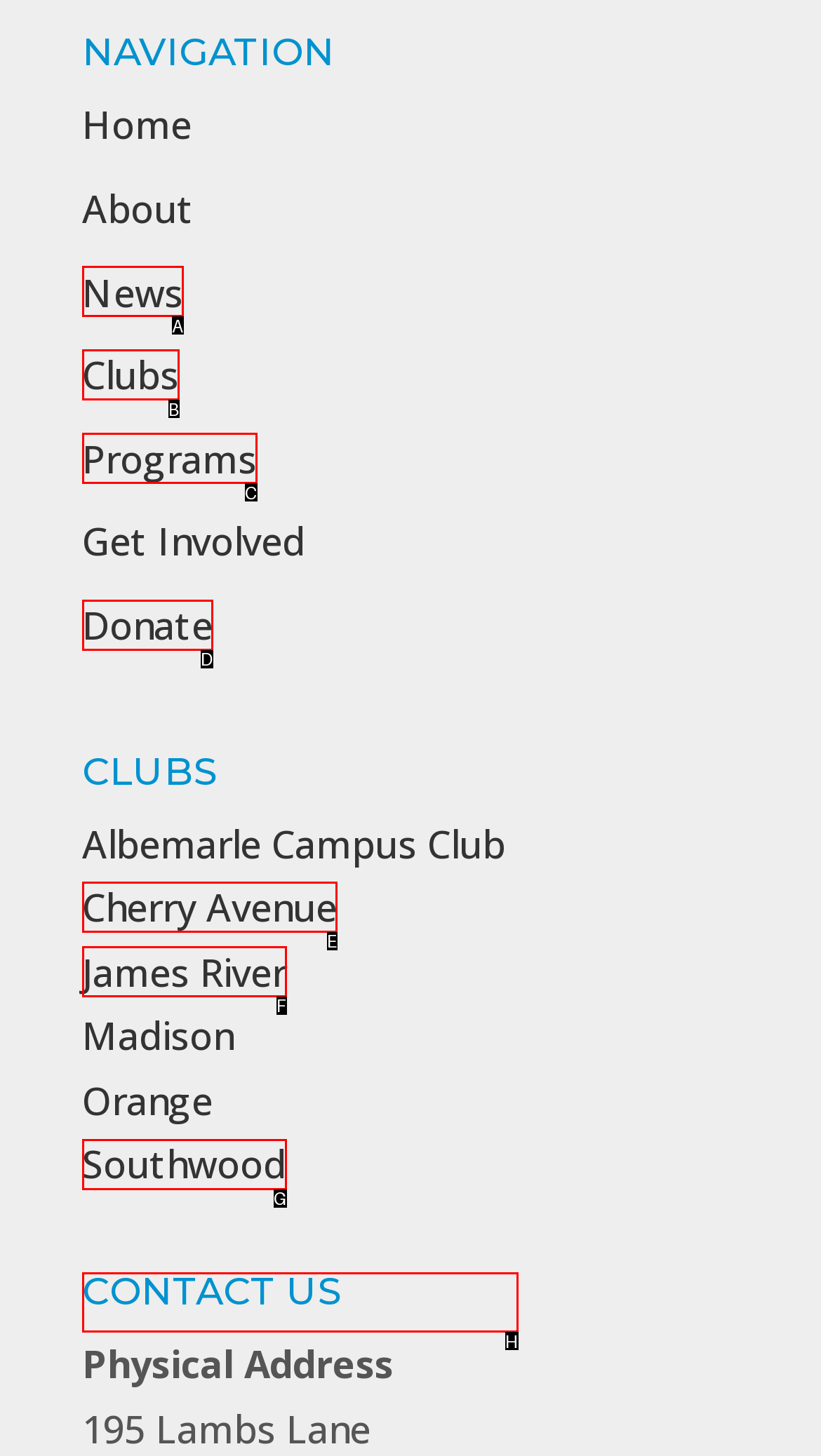Select the proper HTML element to perform the given task: contact us Answer with the corresponding letter from the provided choices.

H